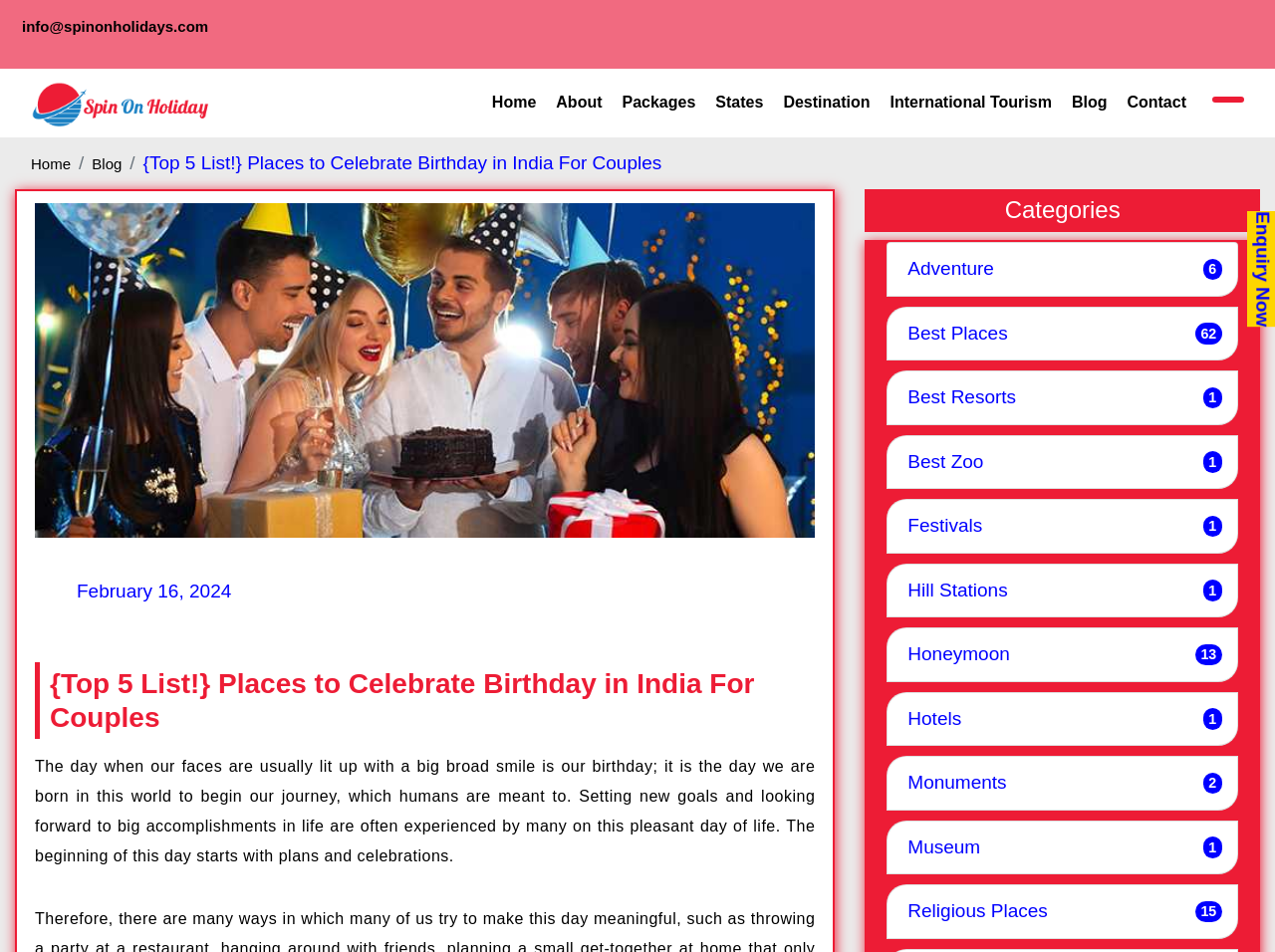What type of content is available on this website?
Please answer the question as detailed as possible based on the image.

The website has a navigation menu that includes links to 'Home', 'About', 'Packages', 'States', 'Destination', 'International Tourism', and 'Blog', indicating that the website provides information on tourism and travel, as well as a blog section.